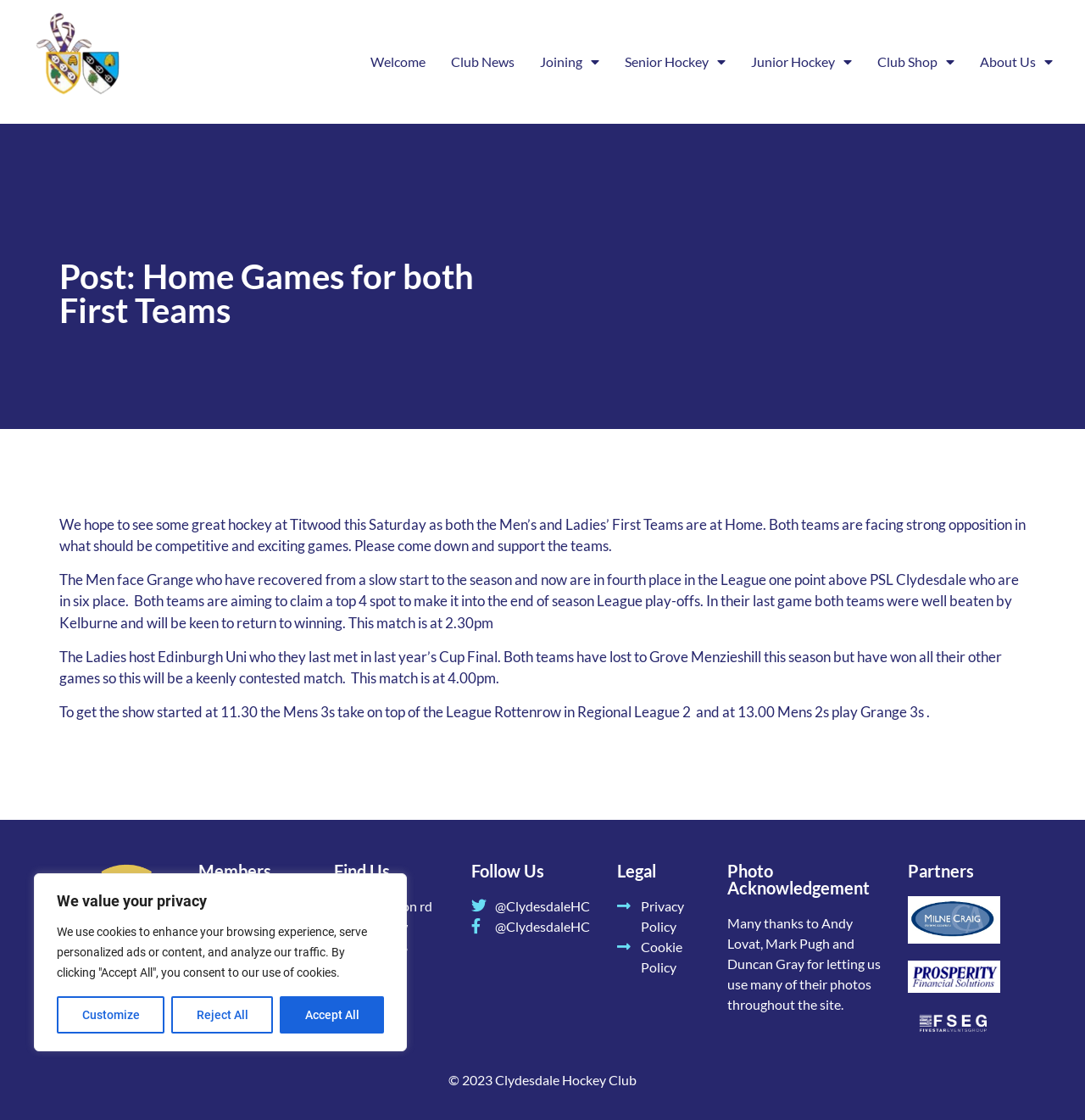How many teams are playing at Titwood on Saturday?
Using the information presented in the image, please offer a detailed response to the question.

I found the answer by reading the text which mentions the Men's First Team, Ladies' First Team, Men's 3s, and Men's 2s all playing at Titwood on Saturday, so there are at least 4 teams playing.